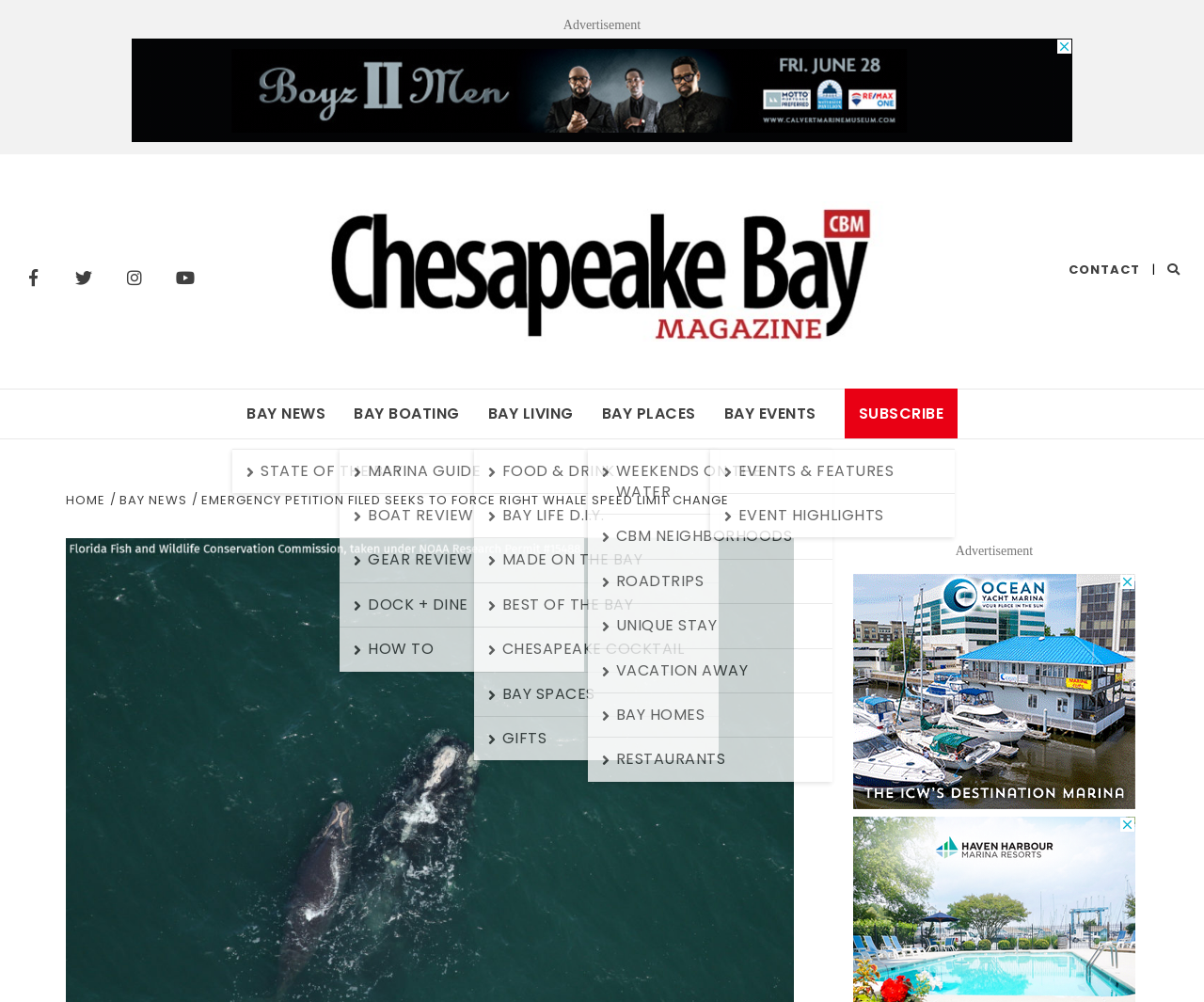Identify the bounding box coordinates of the area you need to click to perform the following instruction: "Visit Chesapeake Bay Magazine homepage".

[0.262, 0.201, 0.738, 0.341]